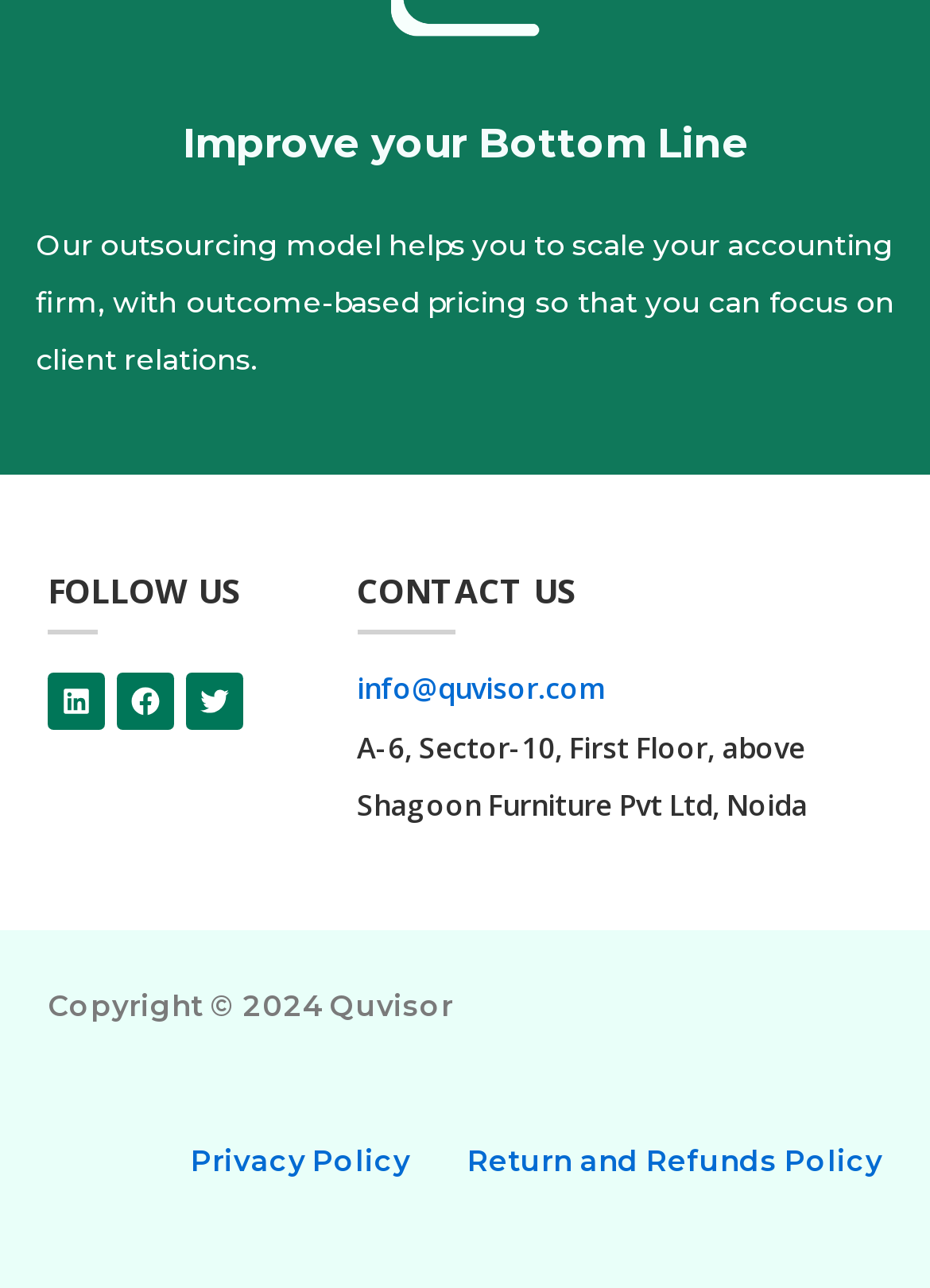Using the provided element description: "Privacy Policy", identify the bounding box coordinates. The coordinates should be four floats between 0 and 1 in the order [left, top, right, bottom].

[0.205, 0.886, 0.441, 0.914]